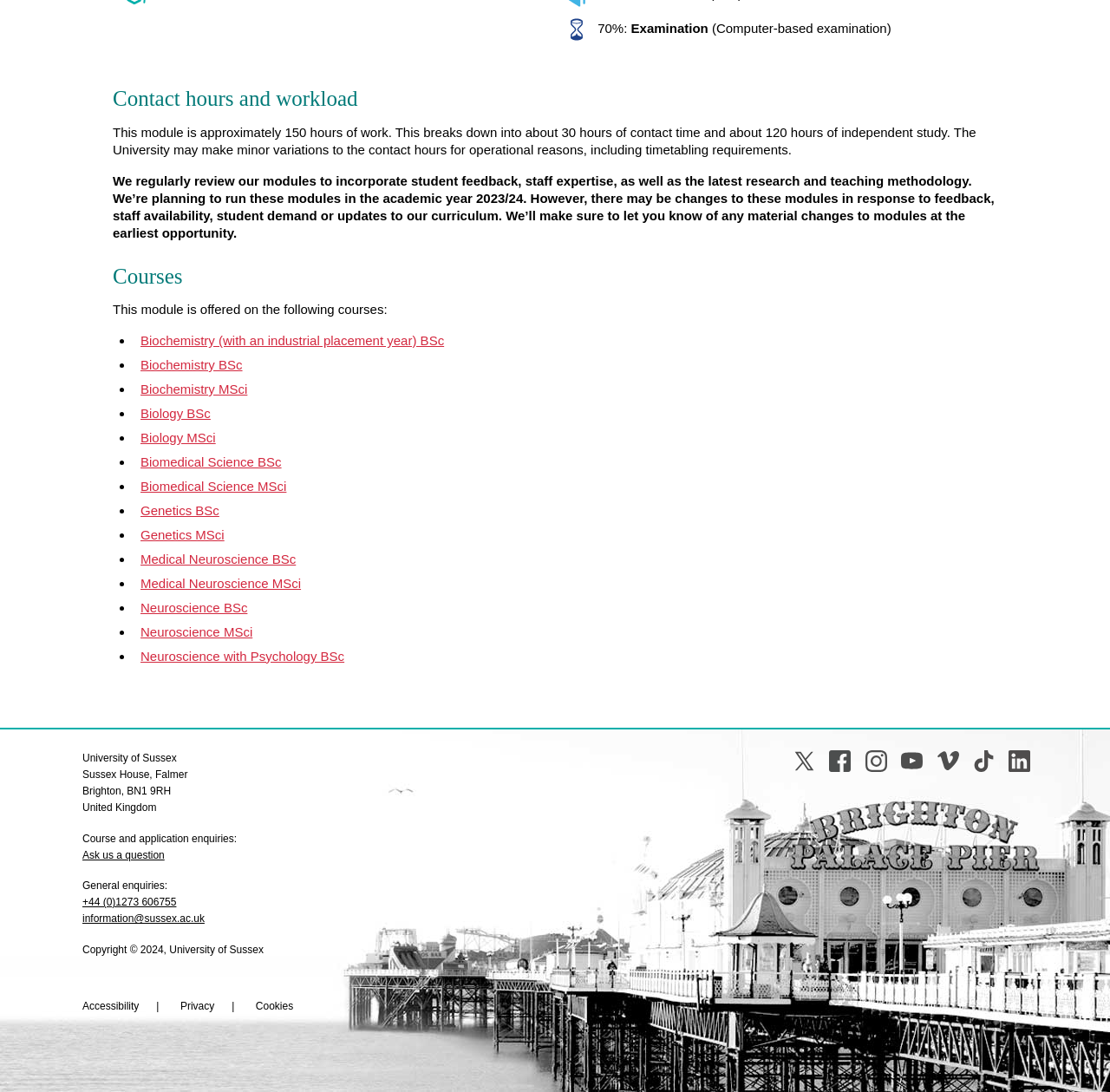How many social media links are available?
Please answer using one word or phrase, based on the screenshot.

7